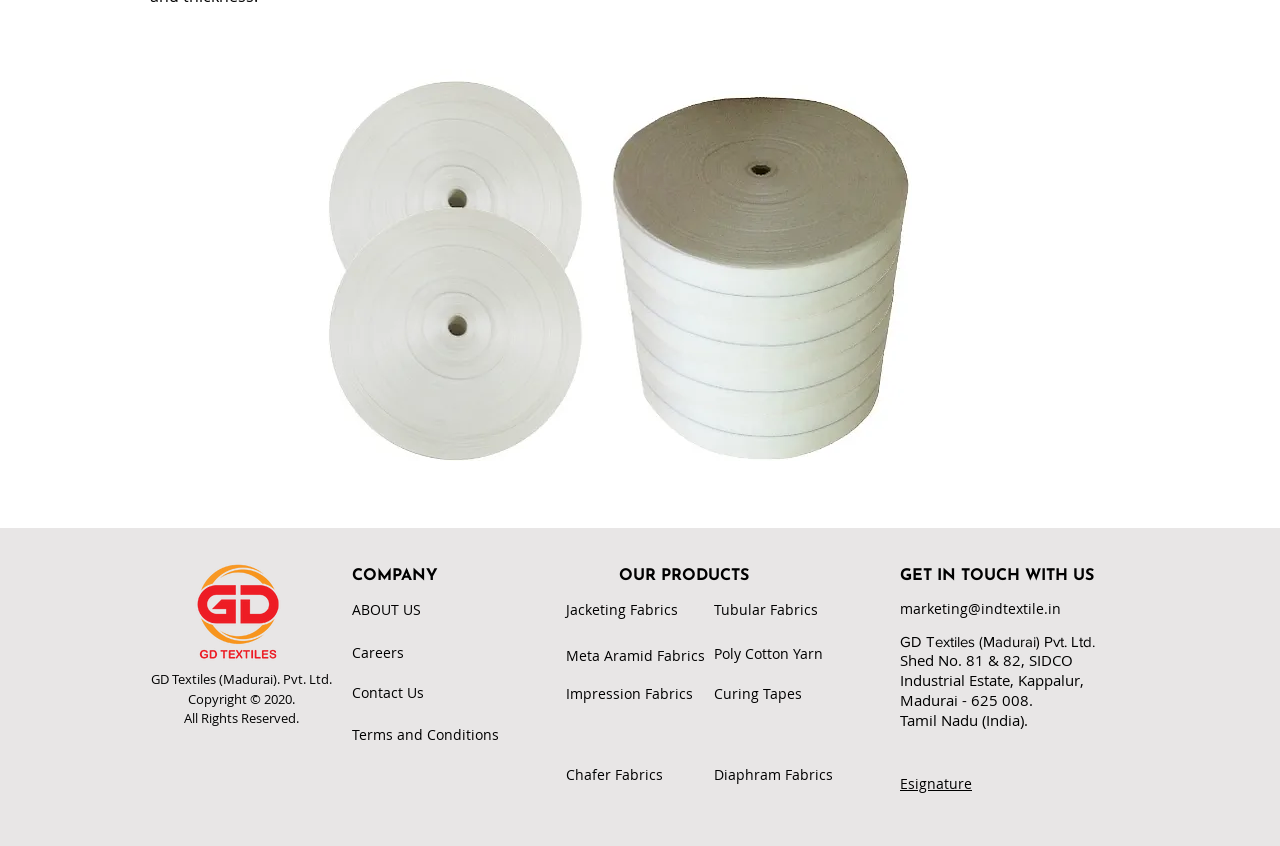Please specify the bounding box coordinates in the format (top-left x, top-left y, bottom-right x, bottom-right y), with all values as floating point numbers between 0 and 1. Identify the bounding box of the UI element described by: Impression Fabrics

[0.442, 0.811, 0.541, 0.83]